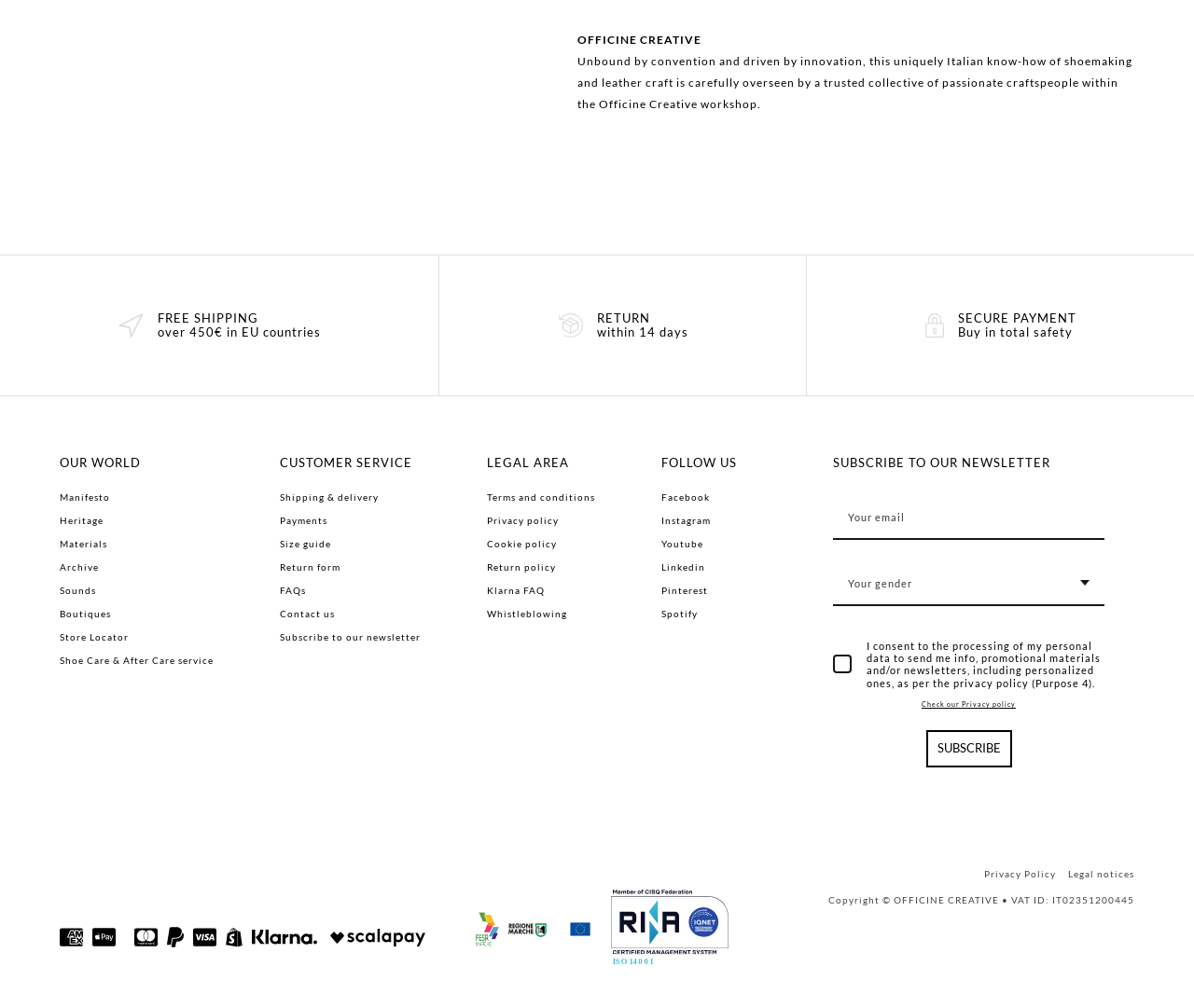Please determine the bounding box coordinates, formatted as (top-left x, top-left y, bottom-right x, bottom-right y), with all values as floating point numbers between 0 and 1. Identify the bounding box of the region described as: Check our Privacy policy

[0.698, 0.695, 0.925, 0.702]